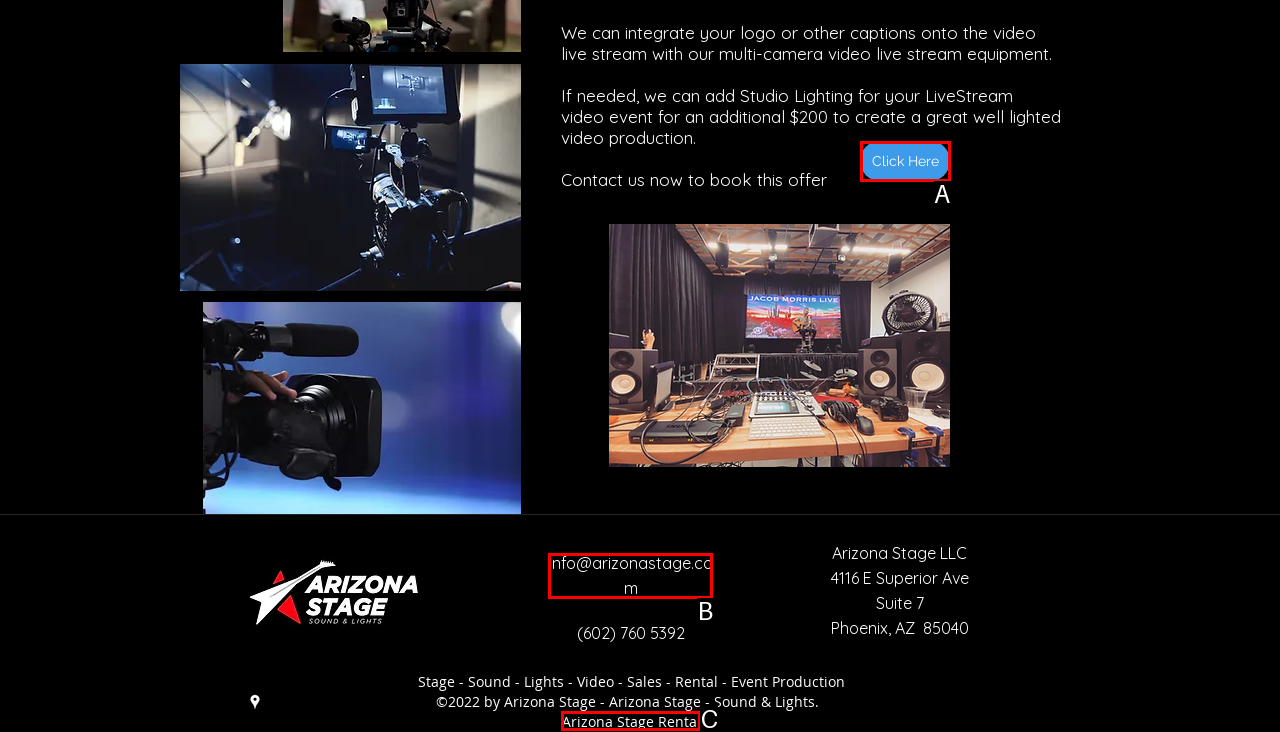Identify which option matches the following description: Click Here
Answer by giving the letter of the correct option directly.

A